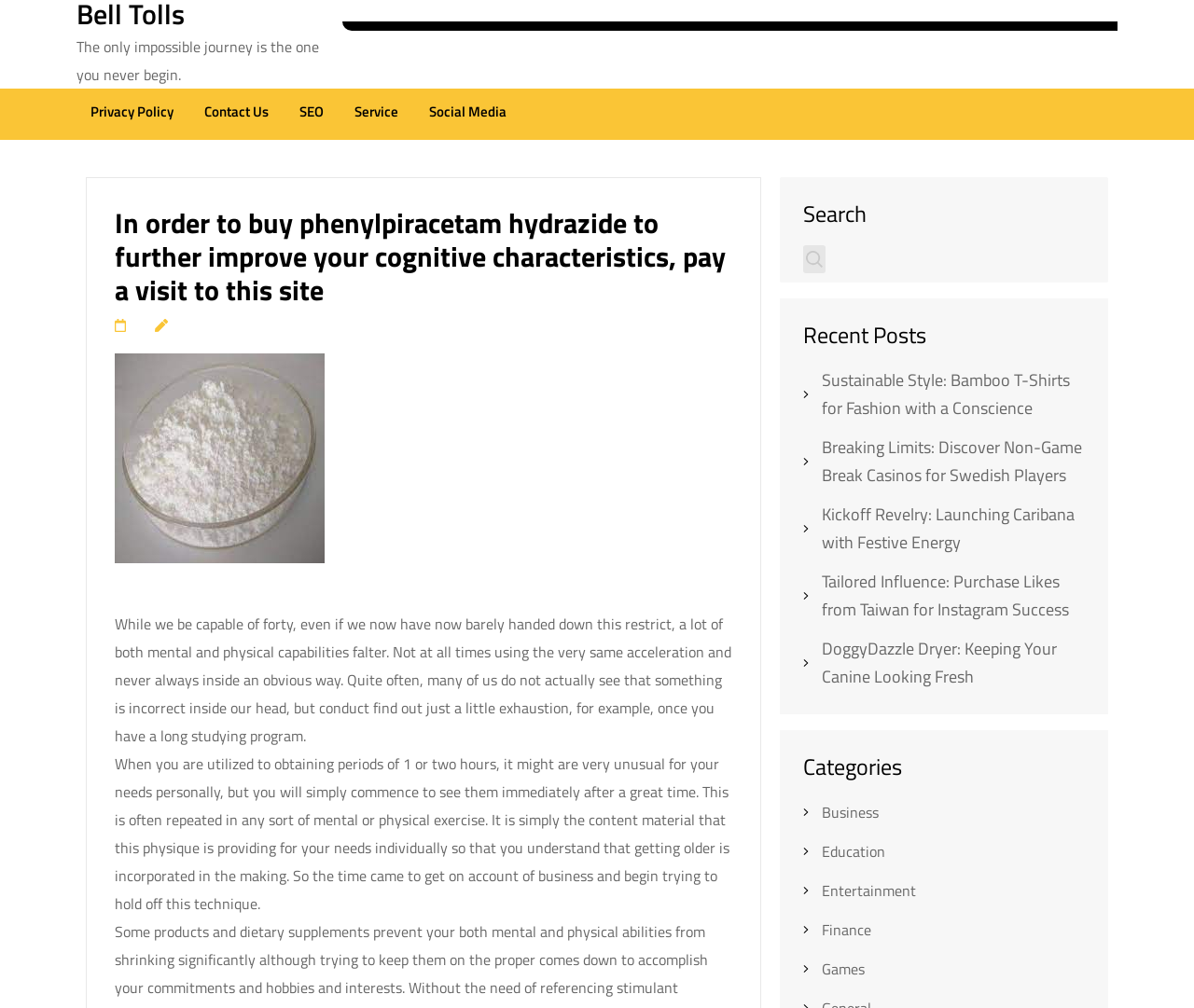Extract the top-level heading from the webpage and provide its text.

In order to buy phenylpiracetam hydrazide to further improve your cognitive characteristics, pay a visit to this site